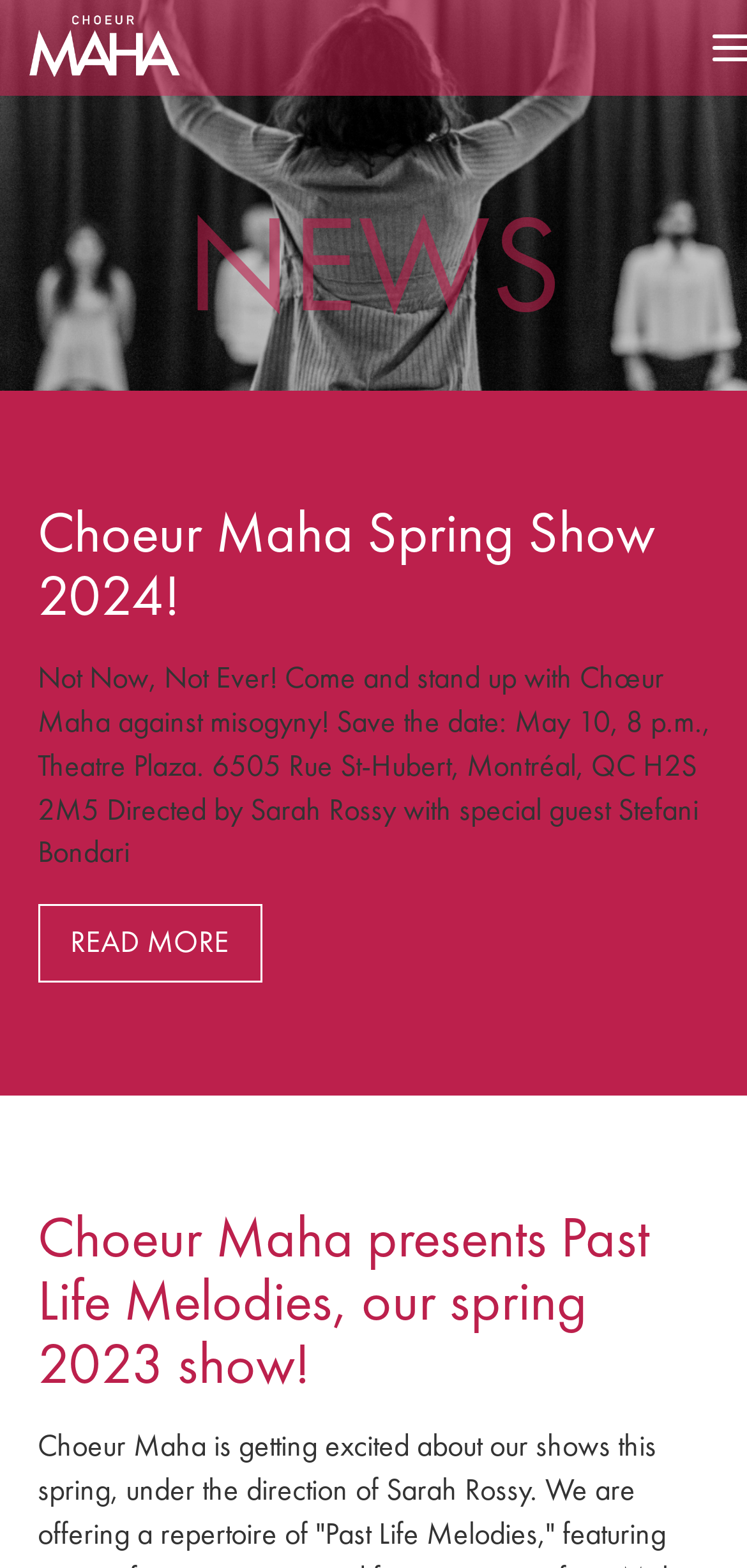Respond to the question below with a single word or phrase:
What is the date of the Choeur Maha Spring Show?

May 10